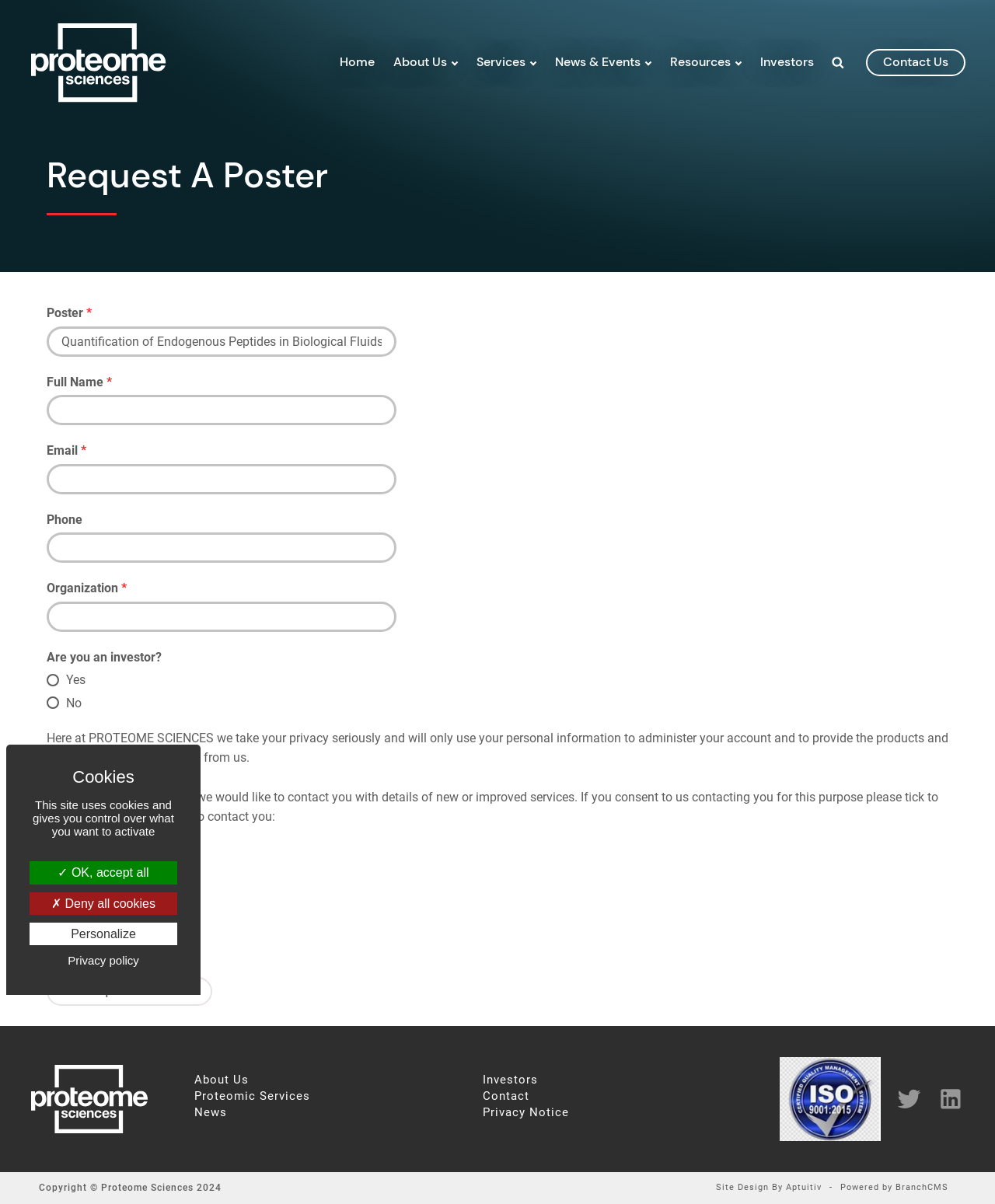Locate the coordinates of the bounding box for the clickable region that fulfills this instruction: "Click the 'Request Poster' button".

[0.047, 0.811, 0.213, 0.836]